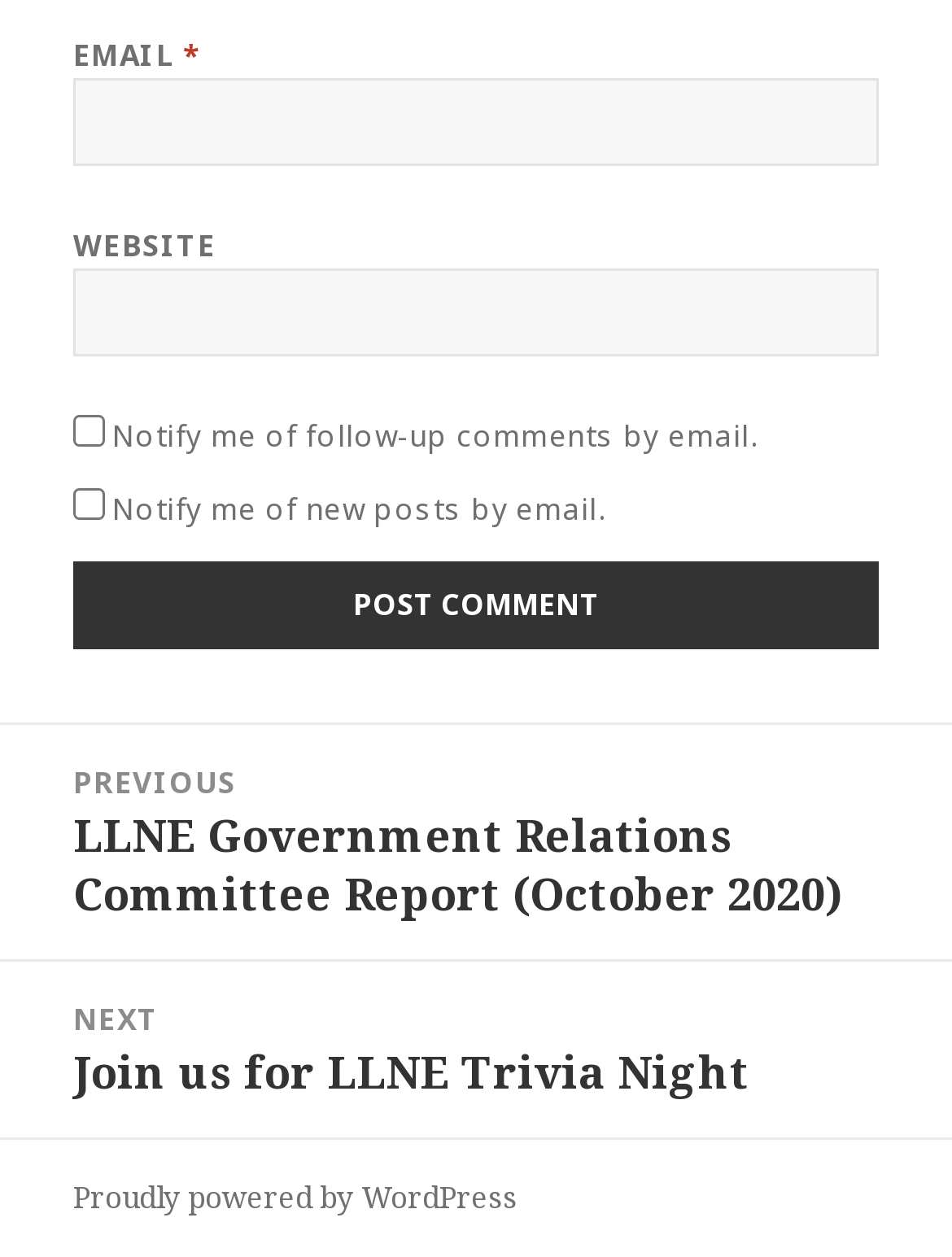What is the website powered by?
Please use the image to provide an in-depth answer to the question.

The link 'Proudly powered by WordPress' at the bottom of the page indicates that the website is built using the WordPress platform.